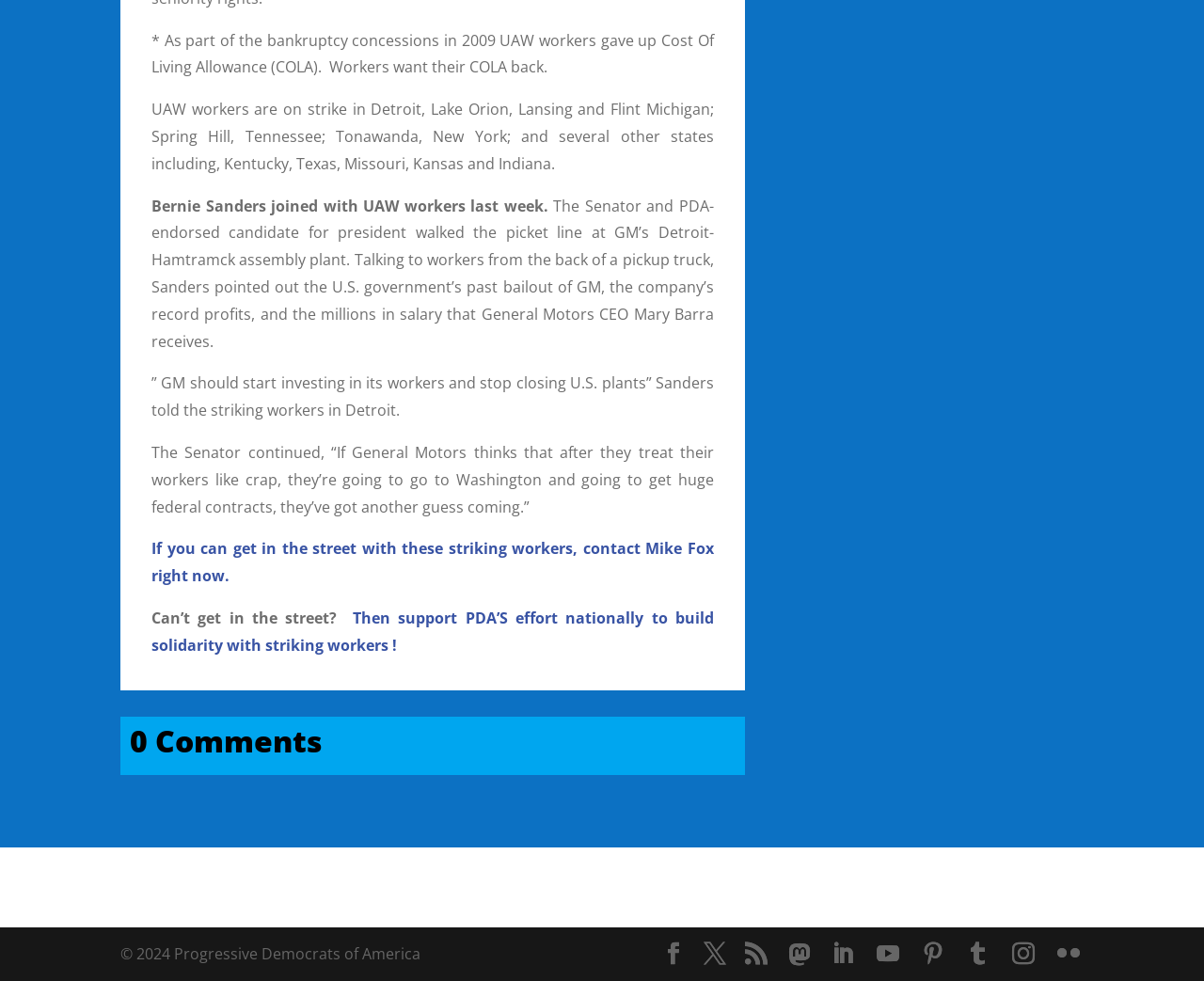Please indicate the bounding box coordinates for the clickable area to complete the following task: "View Progressive Democrats of America's social media on YouTube". The coordinates should be specified as four float numbers between 0 and 1, i.e., [left, top, right, bottom].

[0.728, 0.959, 0.747, 0.985]